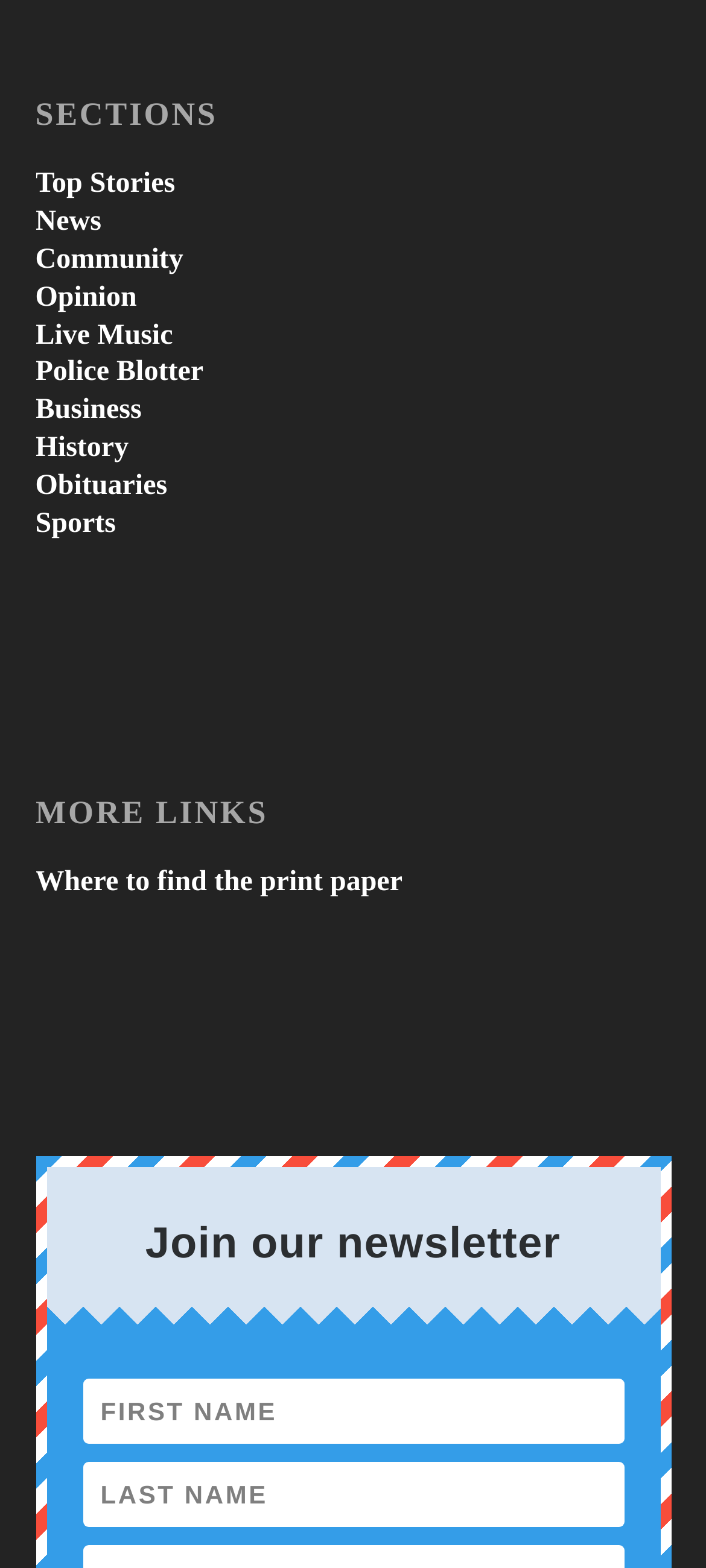Identify the bounding box coordinates of the part that should be clicked to carry out this instruction: "Go to Opinion".

[0.05, 0.18, 0.194, 0.199]